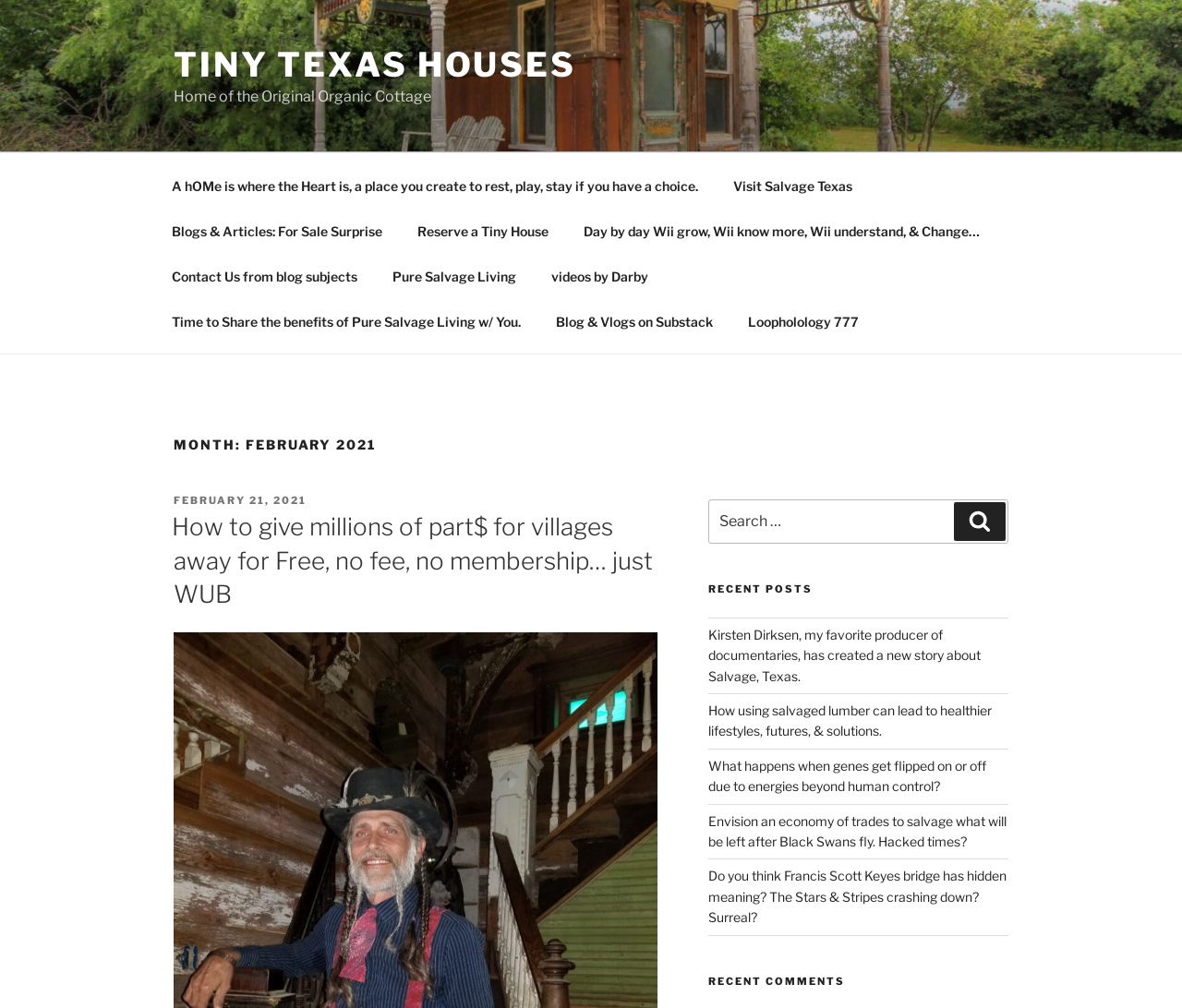Produce a meticulous description of the webpage.

The webpage is about Tiny Texas Houses, with a focus on February 2021. At the top, there is a link to the website's homepage, "TINY TEXAS HOUSES", and a static text "Home of the Original Organic Cottage". Below this, there is a top menu navigation bar with 9 links, including "A home is where the Heart is...", "Visit Salvage Texas", and "Reserve a Tiny House".

On the left side, there is a heading "MONTH: FEBRUARY 2021" with a subheading "POSTED ON" and a link to a specific date, "FEBRUARY 21, 2021". Below this, there is a heading "How to give millions of part$ for villages away for Free, no fee, no membership… just WUB" with a link to the same title.

On the right side, there is a search bar with a label "Search for:" and a search button. Below this, there are three headings: "RECENT POSTS", "RECENT COMMENTS", and a navigation menu with 5 links to recent posts, including "Kirsten Dirksen, my favorite producer of documentaries, has created a new story about Salvage, Texas." and "Do you think Francis Scott Keyes bridge has hidden meaning? The Stars & Stripes crashing down? Surreal?".

Overall, the webpage appears to be a blog or news website with a focus on tiny houses, salvage living, and related topics.